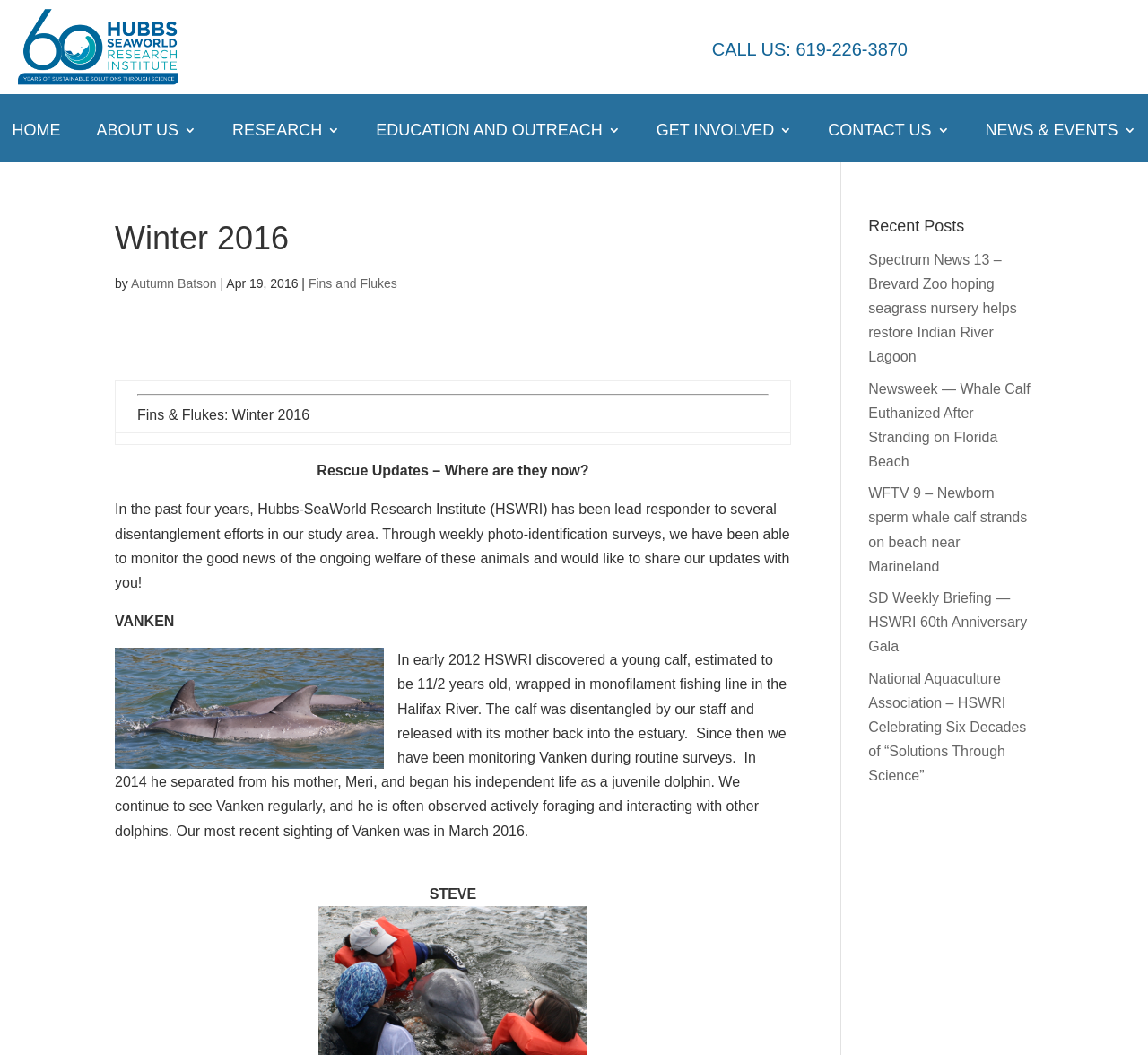What is the name of the research institute?
Using the visual information, reply with a single word or short phrase.

Hubbs-SeaWorld Research Institute